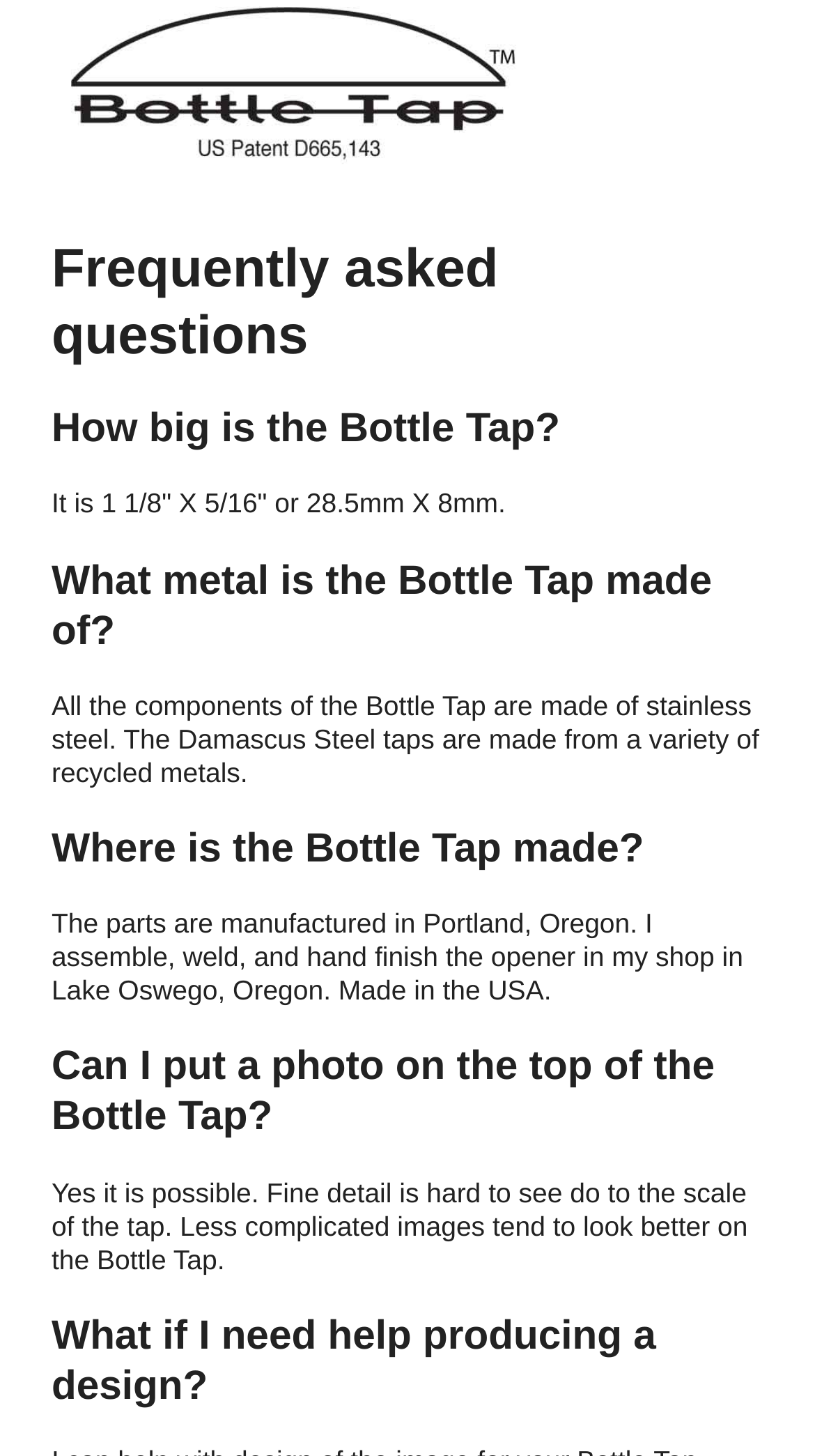Based on the image, please respond to the question with as much detail as possible:
Can I put a photo on the top of the Bottle Tap?

I found the answer by looking at the fourth question 'Can I put a photo on the top of the Bottle Tap?' and its corresponding answer 'Yes it is possible.'